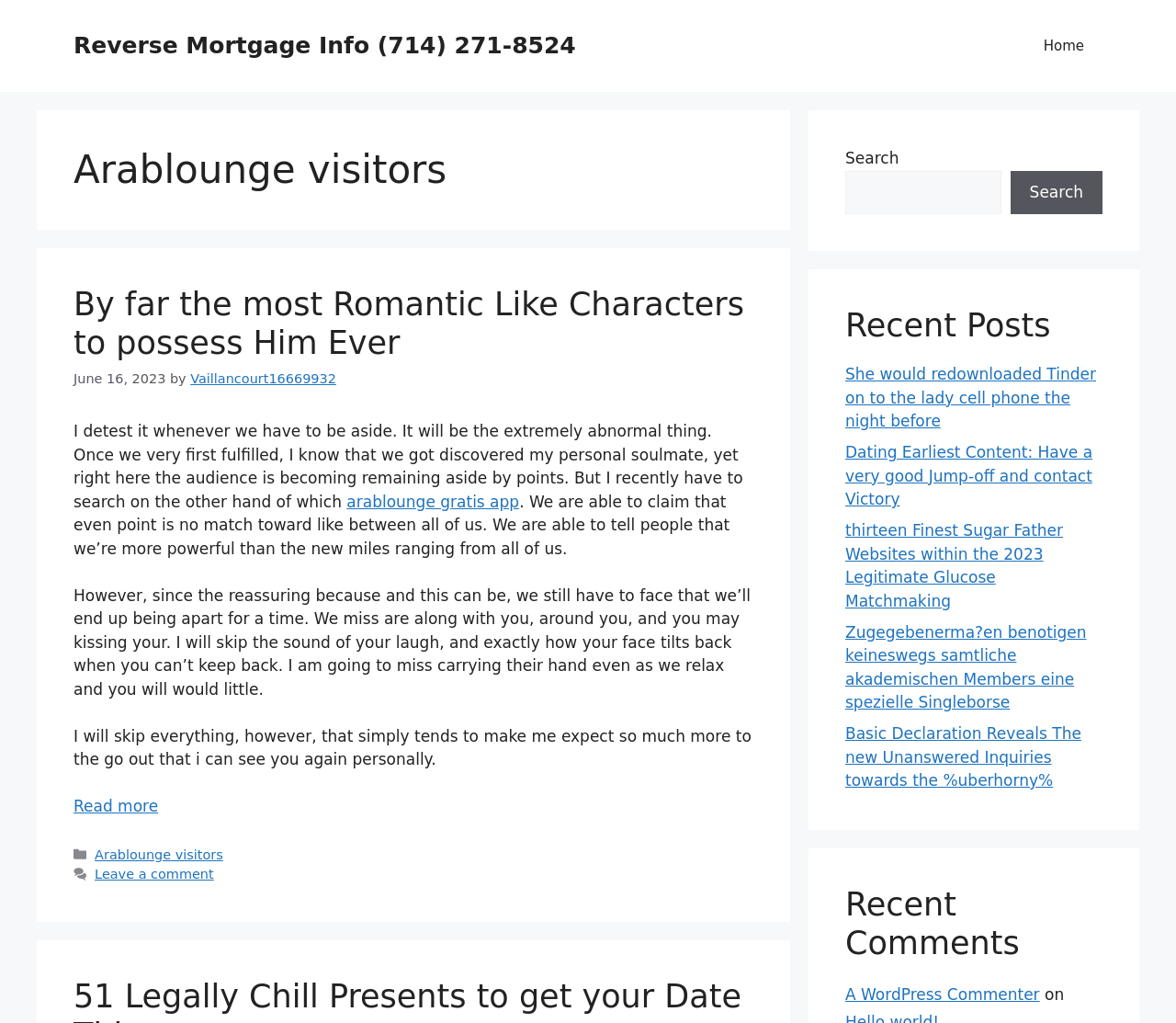Specify the bounding box coordinates of the element's region that should be clicked to achieve the following instruction: "View recent post 'She would redownloaded Tinder on to the lady cell phone the night before'". The bounding box coordinates consist of four float numbers between 0 and 1, in the format [left, top, right, bottom].

[0.719, 0.357, 0.932, 0.42]